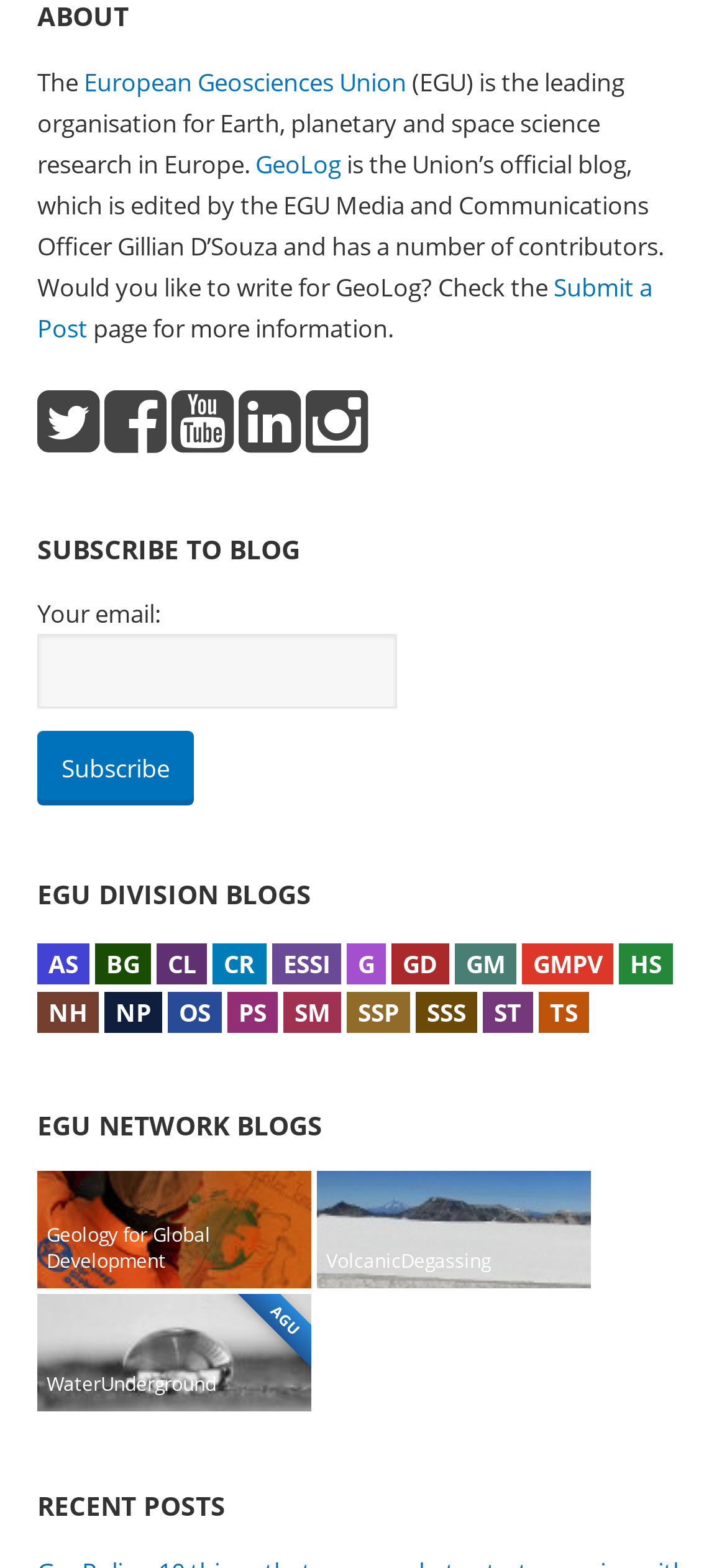What is the name of the organization?
Please respond to the question with as much detail as possible.

The name of the organization can be found in the first paragraph of the webpage, where it is mentioned as 'The European Geosciences Union (EGU) is the leading organisation for Earth, planetary and space science research in Europe.'